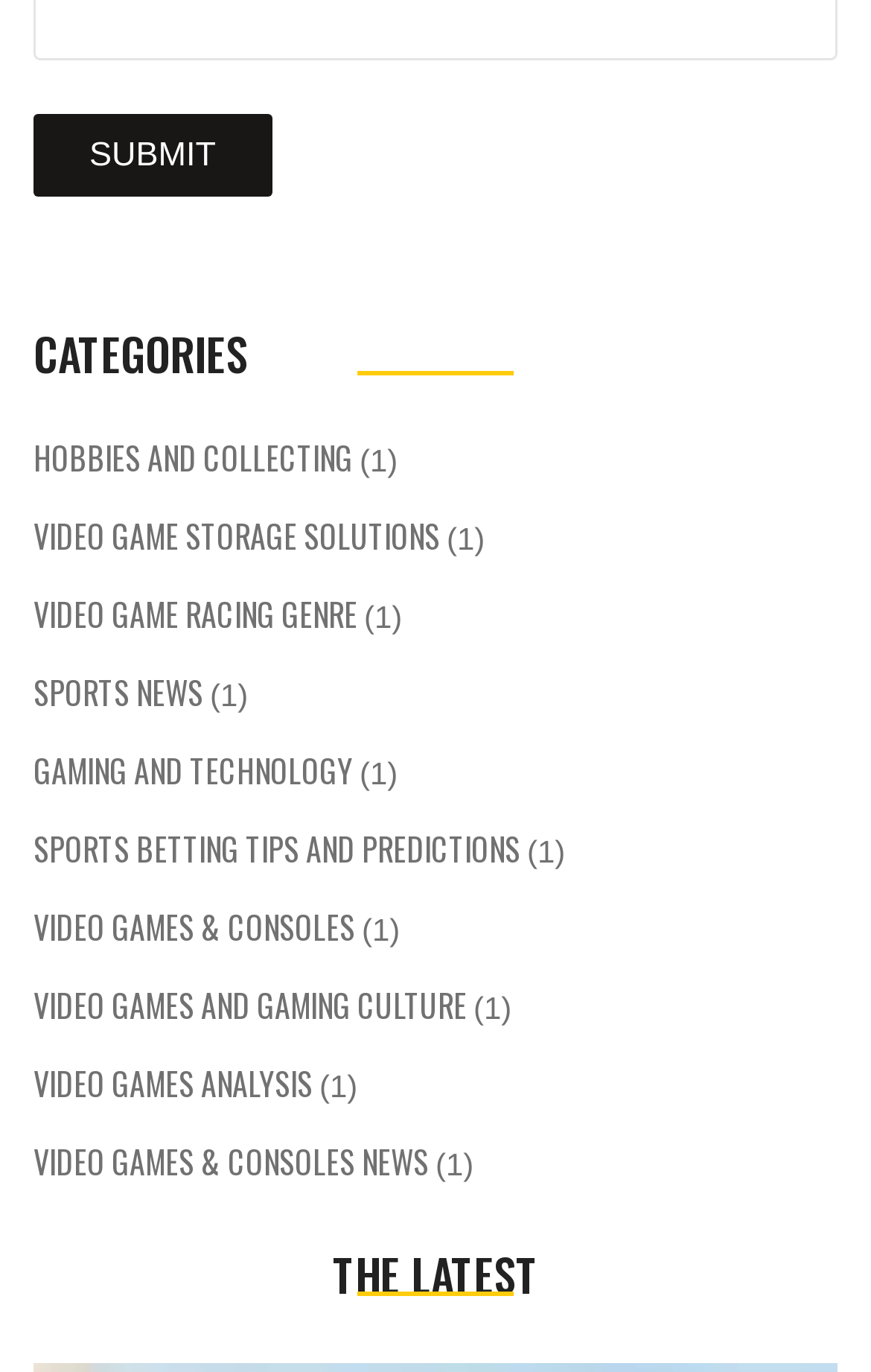Provide the bounding box coordinates of the area you need to click to execute the following instruction: "View 'SPORTS NEWS'".

[0.038, 0.487, 0.285, 0.521]